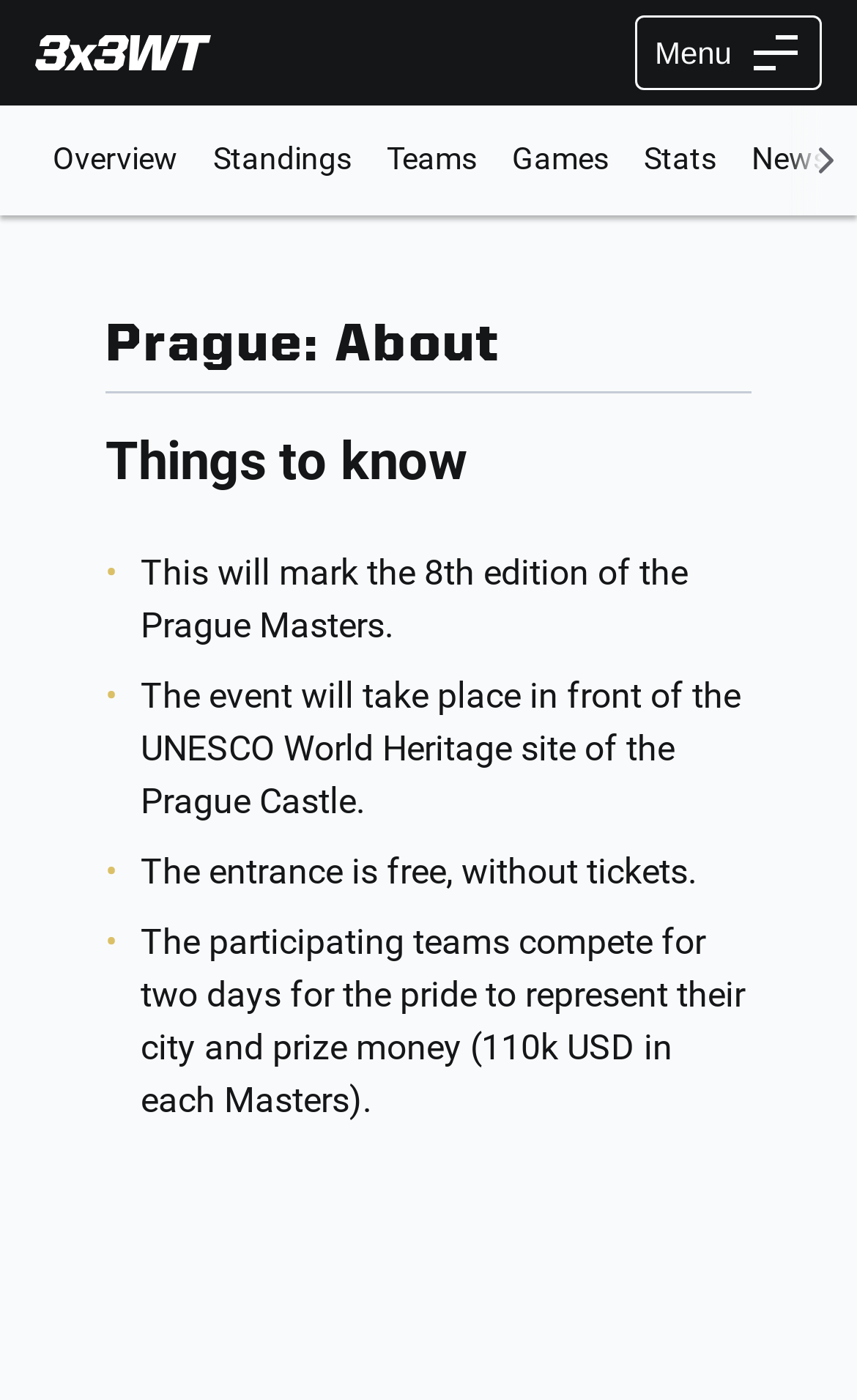Provide a one-word or one-phrase answer to the question:
Is the entrance to the event free?

yes